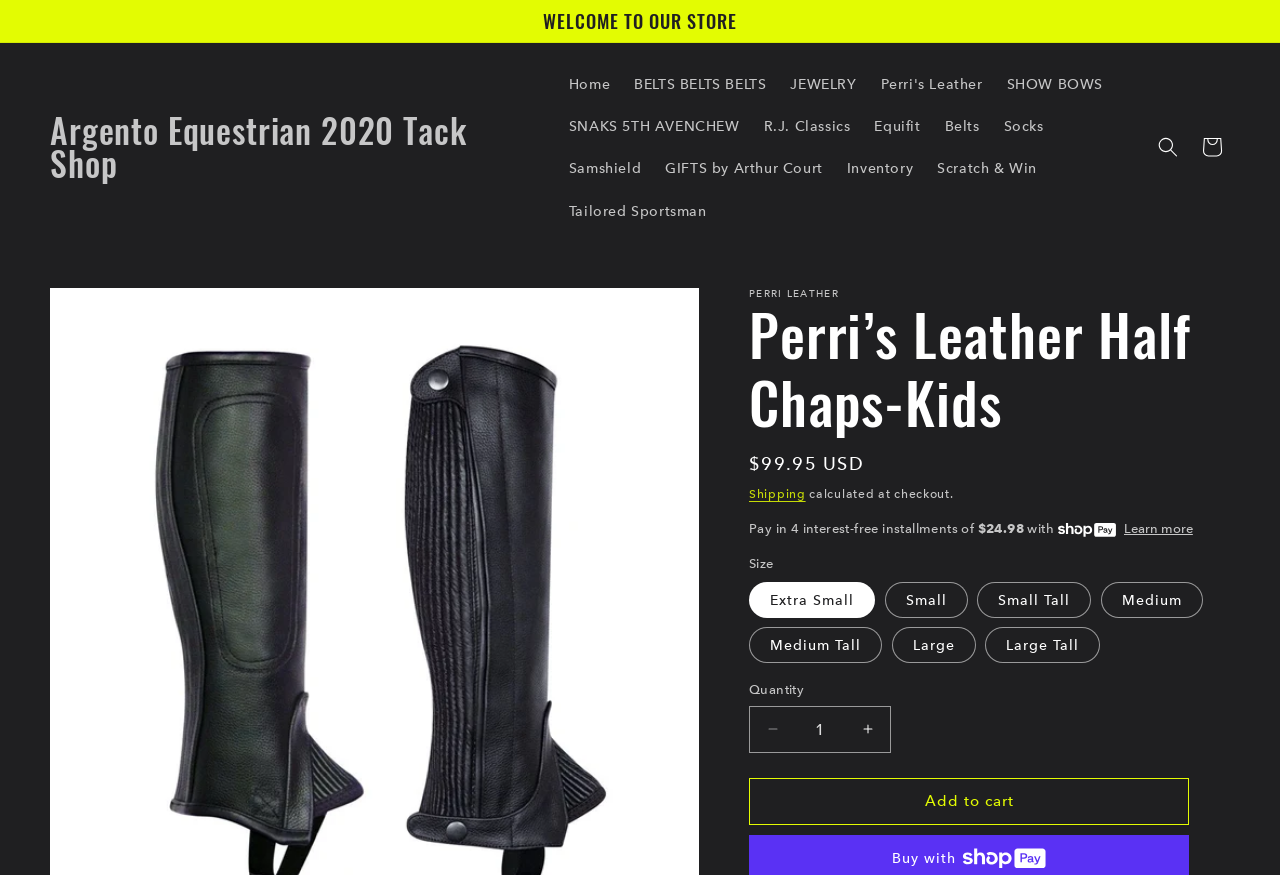Mark the bounding box of the element that matches the following description: "SNAKS 5TH AVENCHEW".

[0.435, 0.12, 0.587, 0.169]